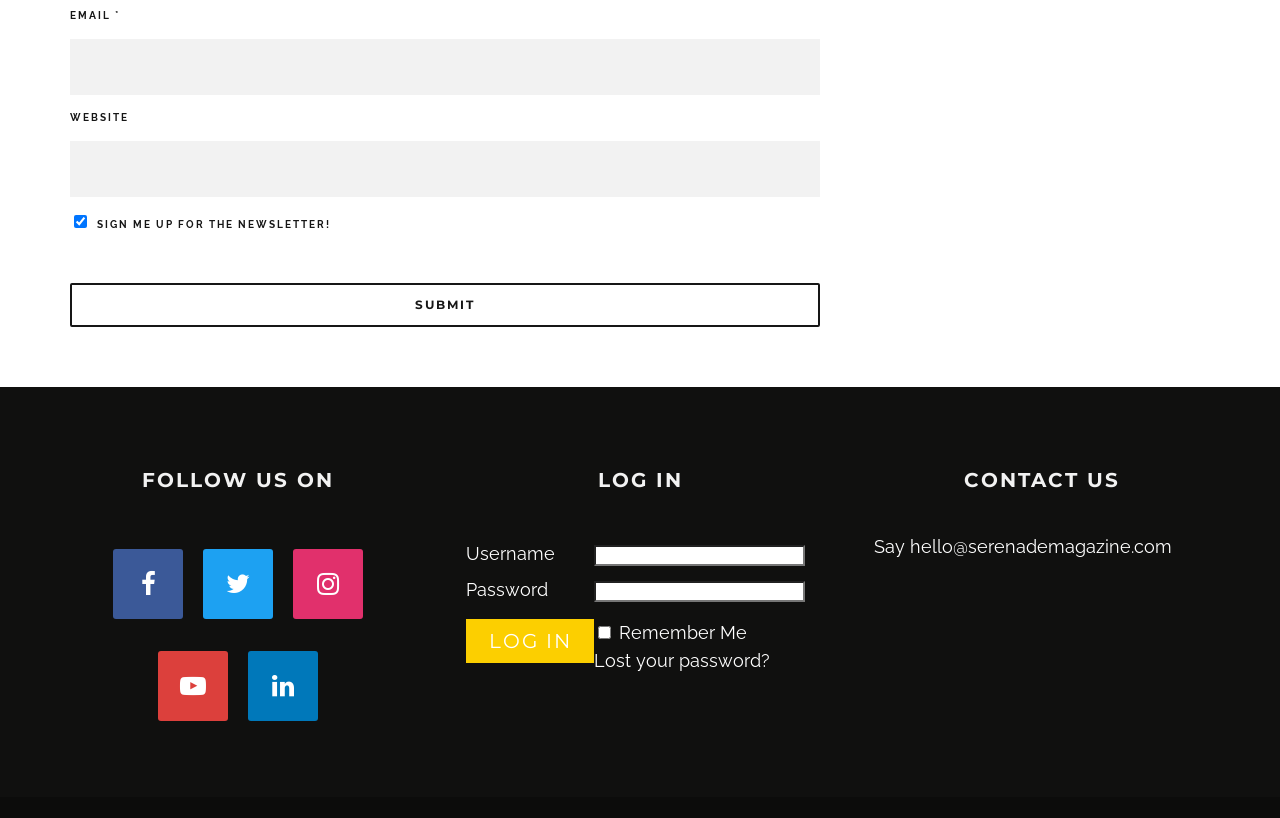What social media platforms are available for following?
Based on the screenshot, answer the question with a single word or phrase.

Four platforms